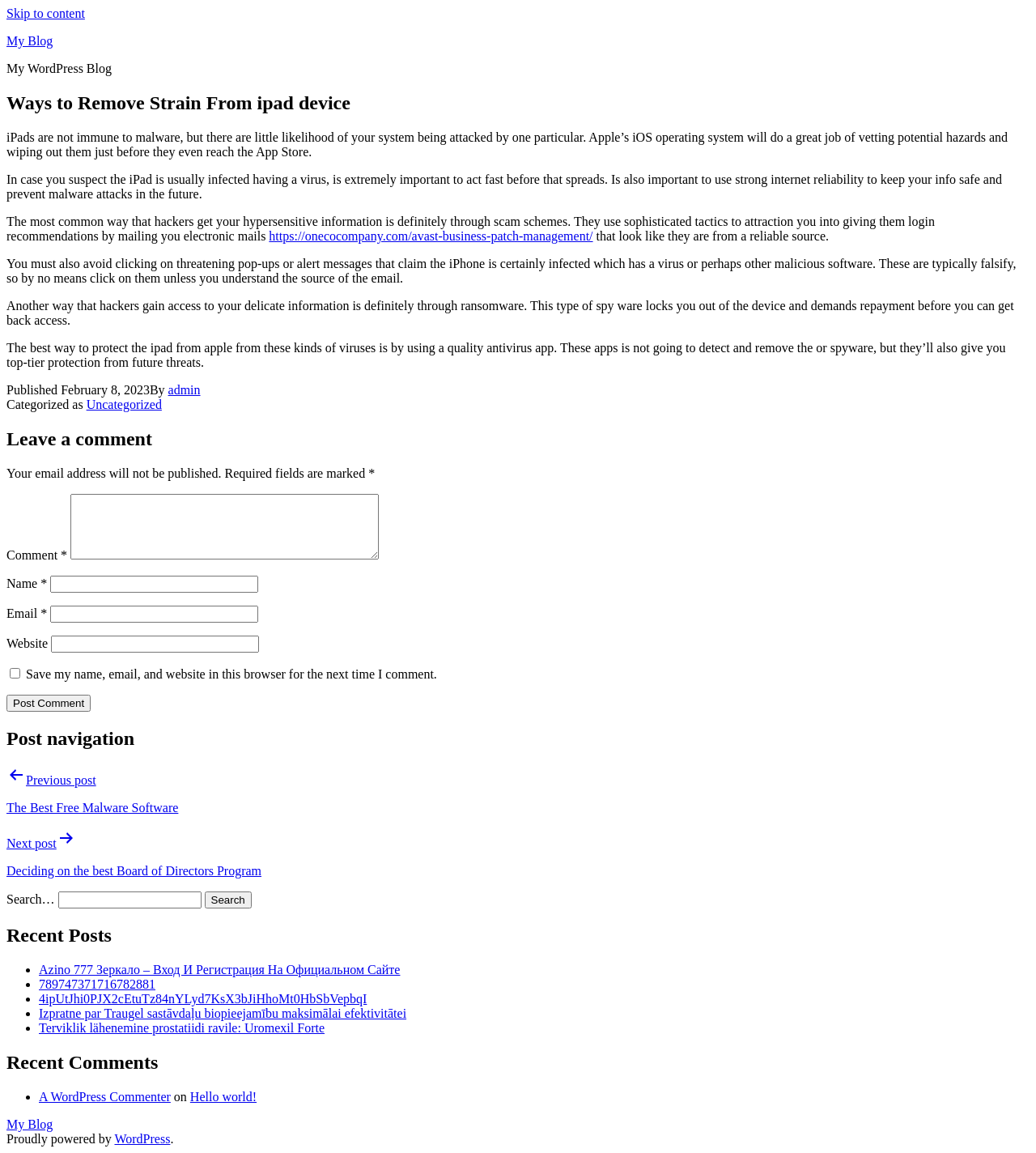Please specify the bounding box coordinates of the element that should be clicked to execute the given instruction: 'Read the previous post'. Ensure the coordinates are four float numbers between 0 and 1, expressed as [left, top, right, bottom].

[0.006, 0.664, 0.994, 0.707]